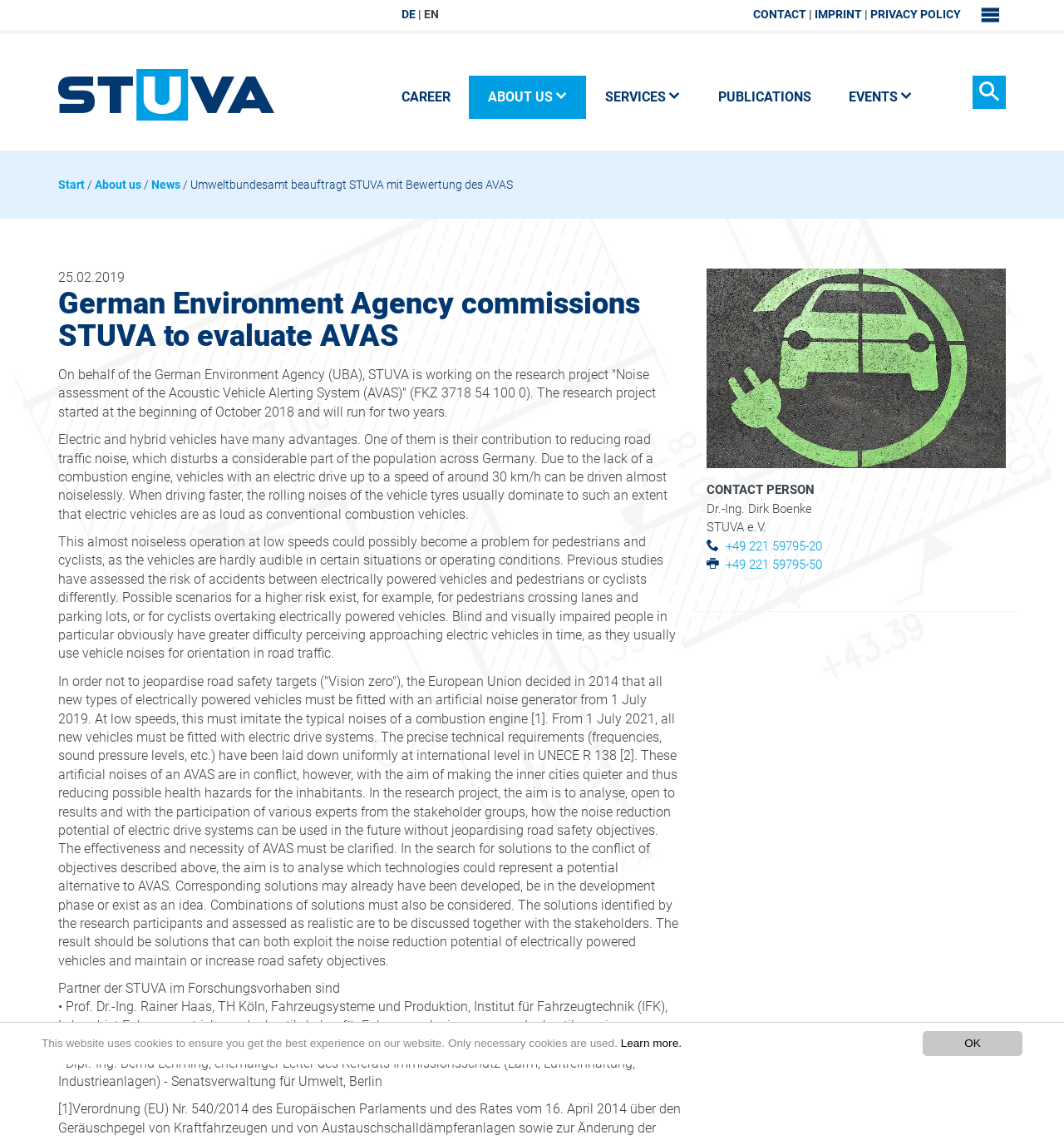Pinpoint the bounding box coordinates of the clickable element to carry out the following instruction: "Click the 'OK' button."

[0.867, 0.905, 0.961, 0.926]